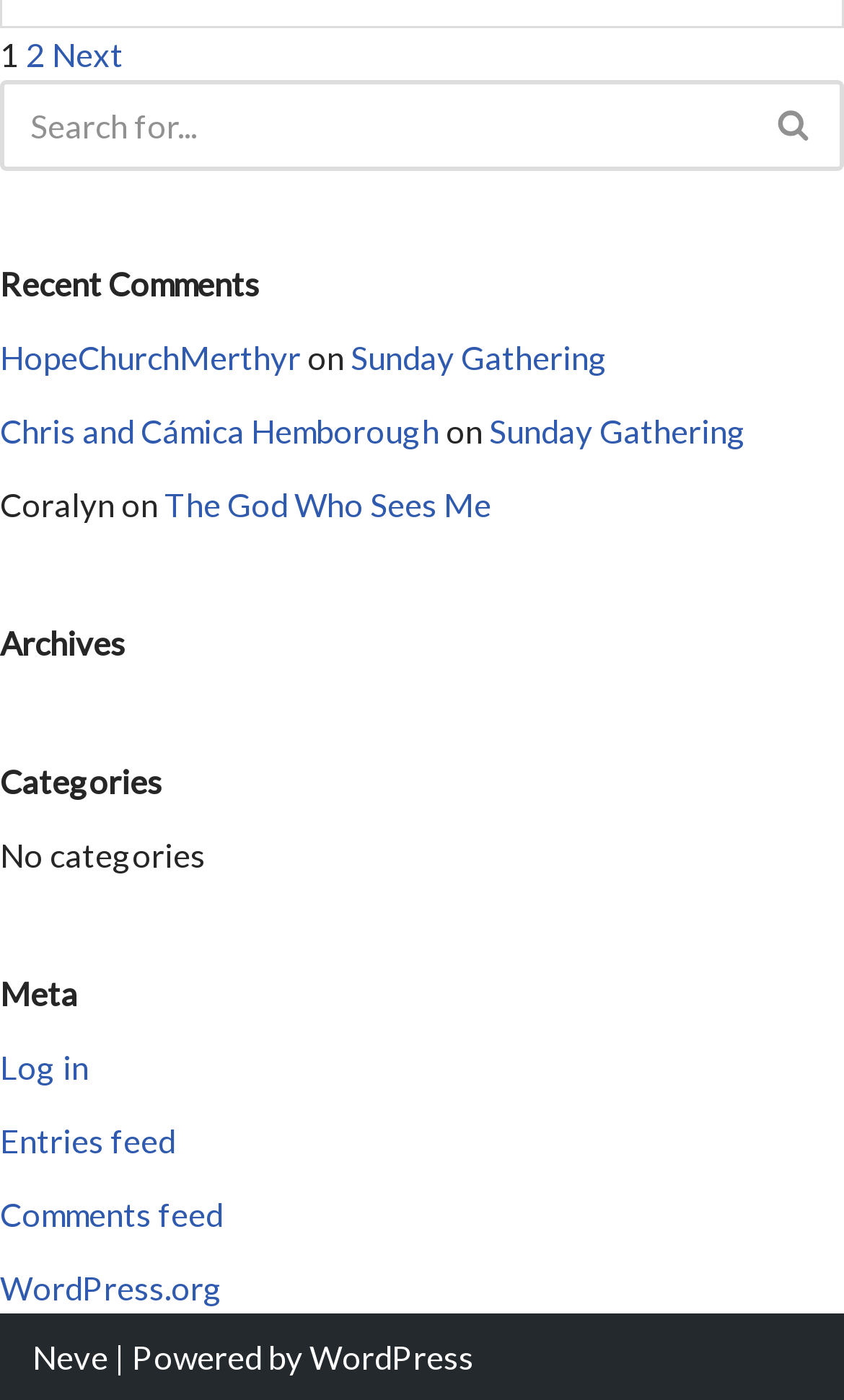How many categories are there?
Examine the image and provide an in-depth answer to the question.

I searched for the categories section and found a static text element with the text 'No categories', indicating that there are no categories.